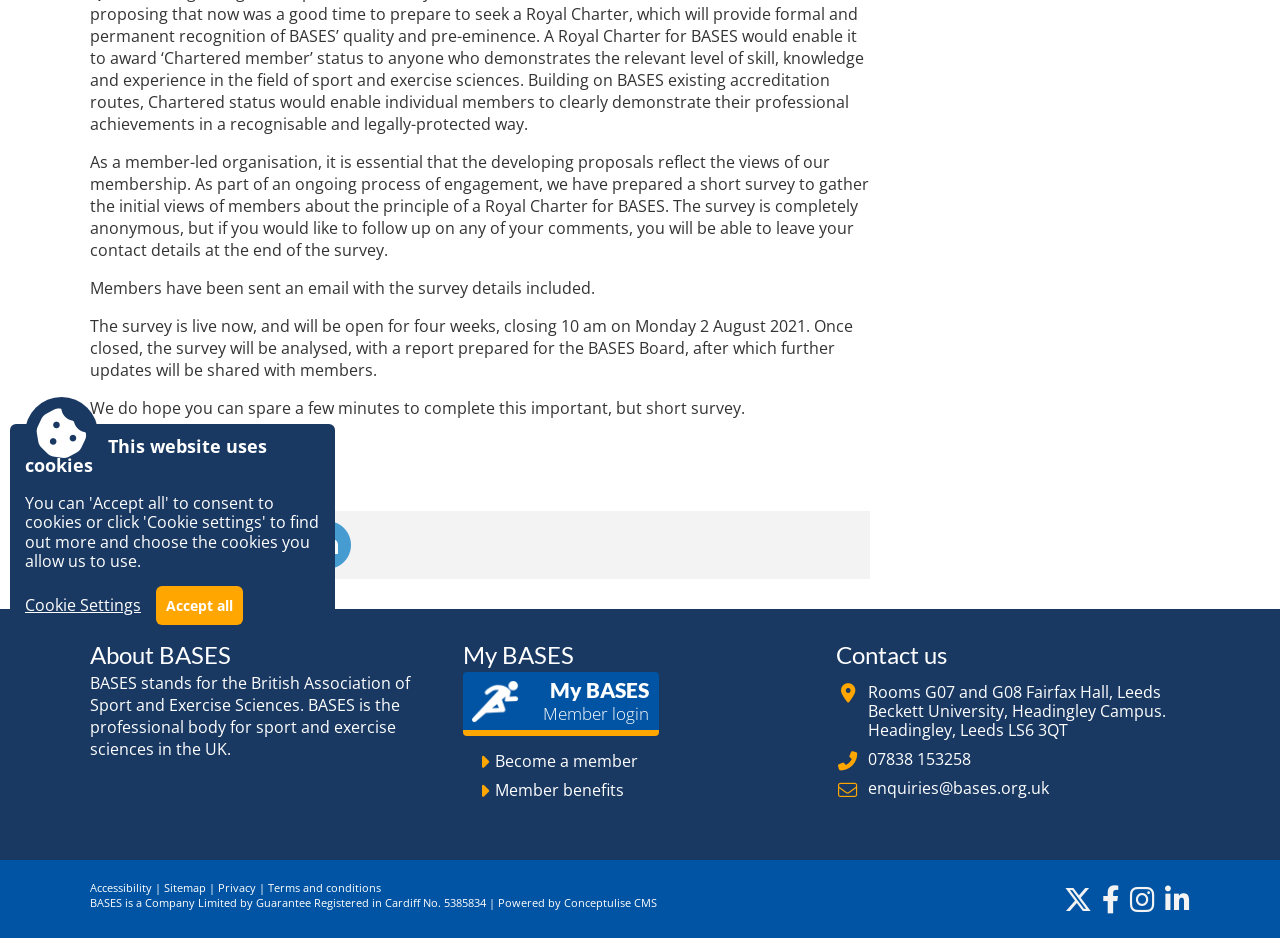Locate the bounding box of the UI element defined by this description: "Powered by Conceptulise CMS". The coordinates should be given as four float numbers between 0 and 1, formatted as [left, top, right, bottom].

[0.389, 0.954, 0.513, 0.97]